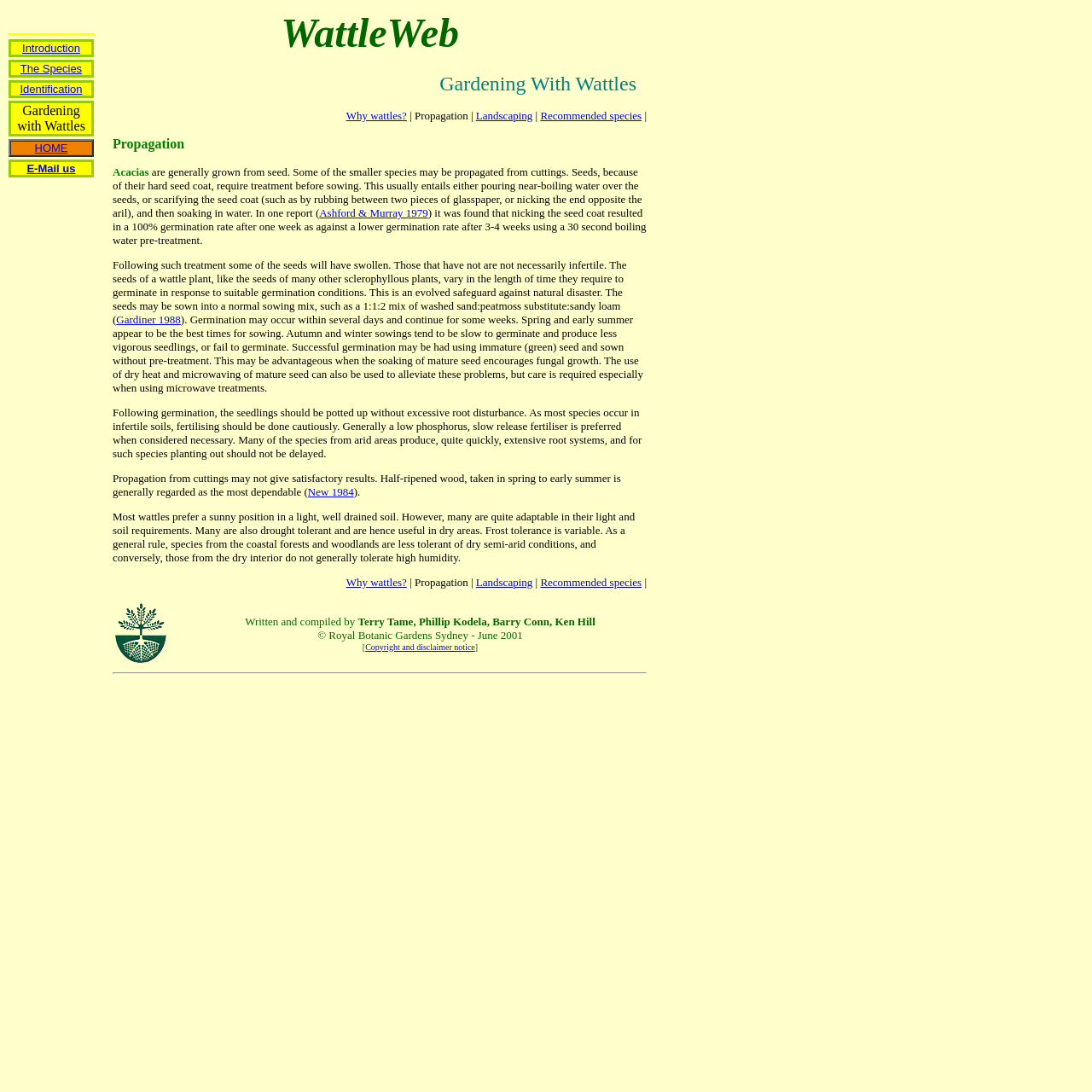What type of fertilizer is preferred for wattle seedlings?
Examine the webpage screenshot and provide an in-depth answer to the question.

The webpage recommends using a low phosphorus, slow release fertilizer for wattle seedlings, as most species occur in infertile soils and fertilizing should be done cautiously.